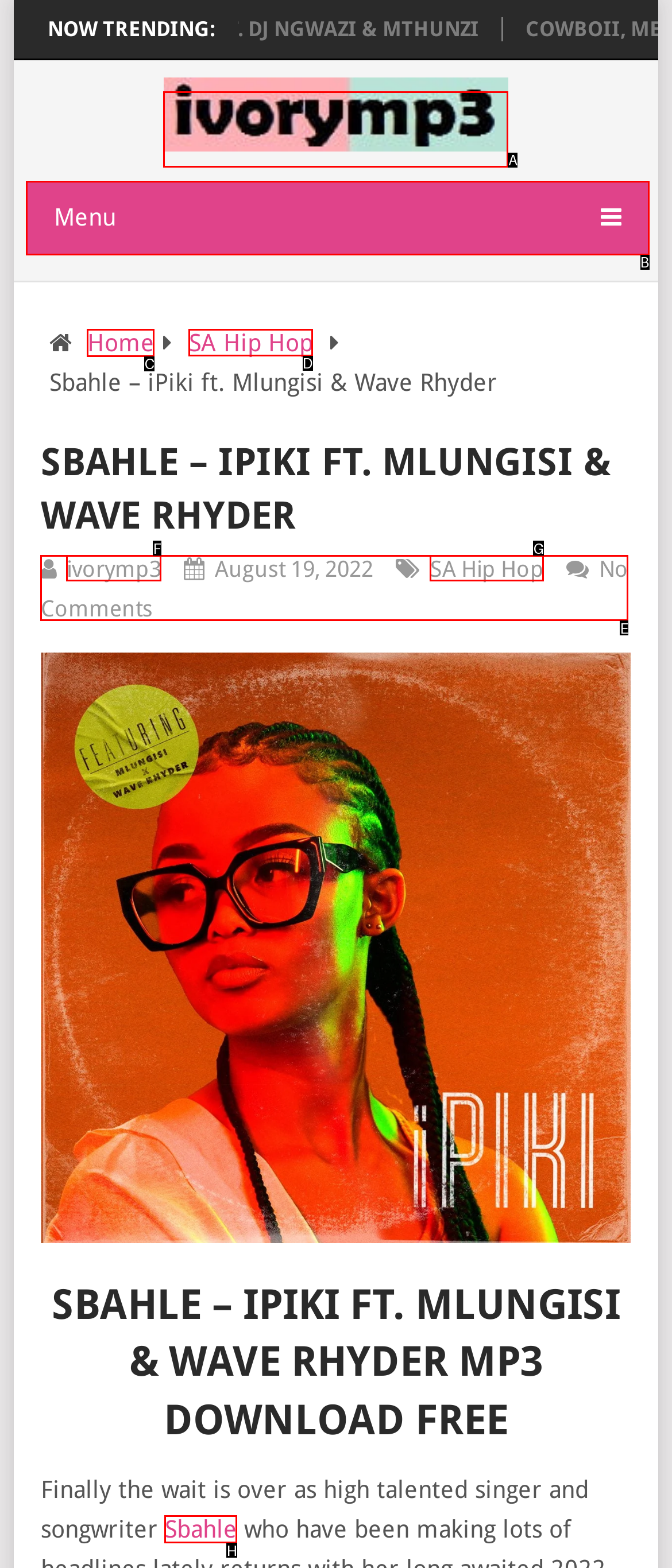Determine the appropriate lettered choice for the task: View SA Hip Hop. Reply with the correct letter.

D